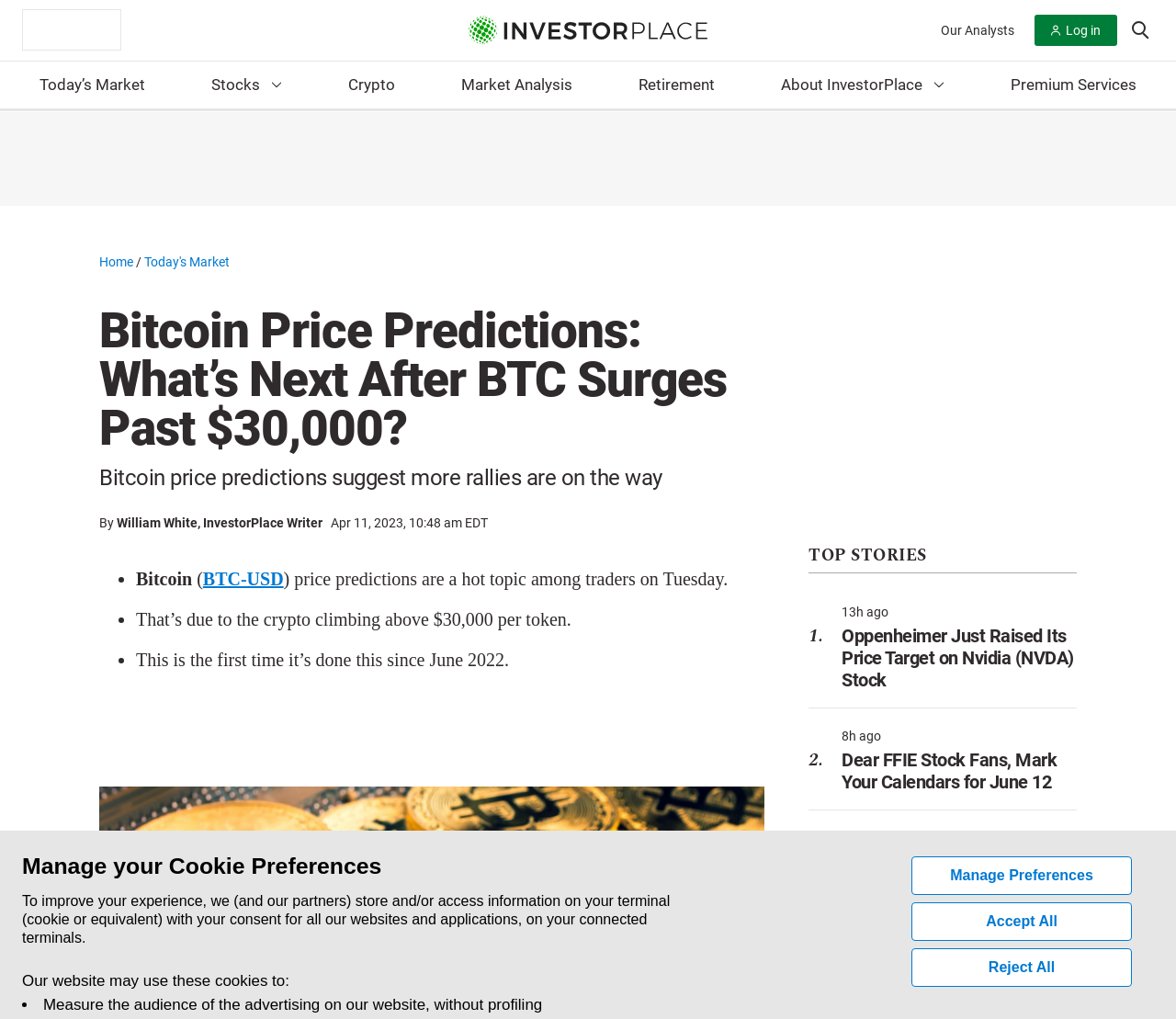Identify the bounding box for the UI element described as: "Retirement". Ensure the coordinates are four float numbers between 0 and 1, formatted as [left, top, right, bottom].

[0.529, 0.06, 0.622, 0.109]